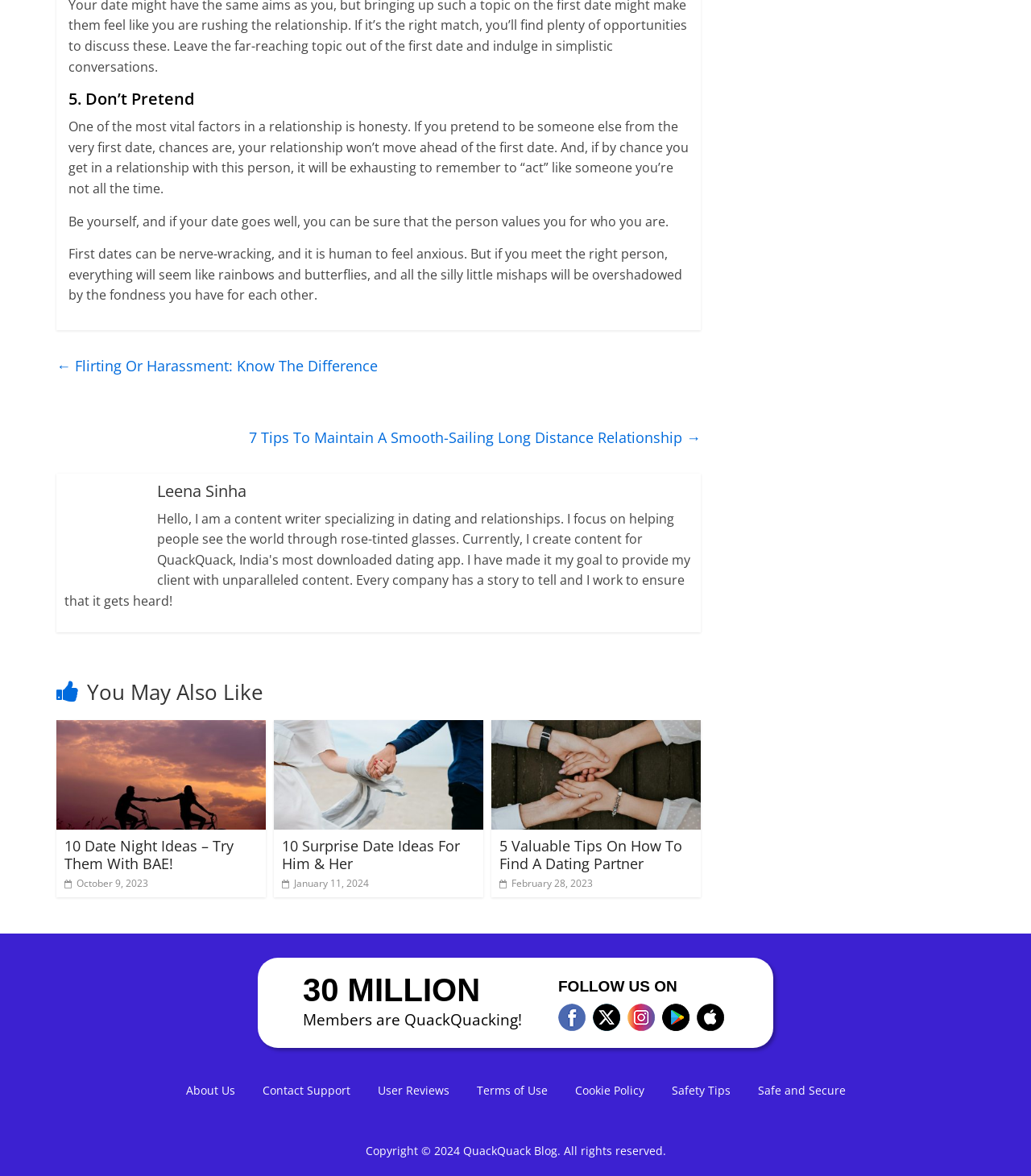What is the topic of the first heading?
Please provide a comprehensive answer to the question based on the webpage screenshot.

The first heading on the webpage is '5. Don't Pretend', which suggests that the topic is related to honesty in relationships.